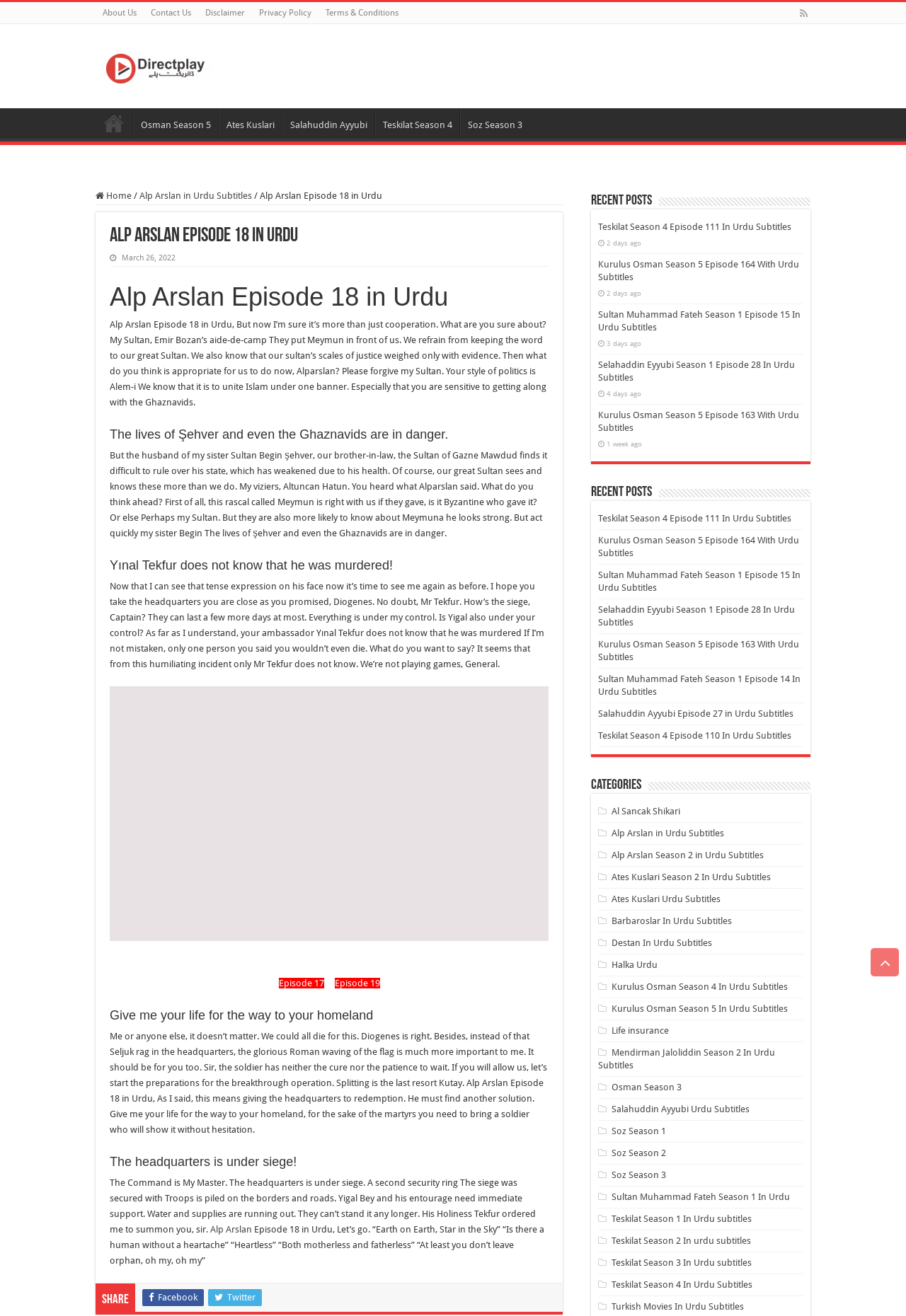What are the available social media sharing options?
Using the image, provide a concise answer in one word or a short phrase.

Facebook, Twitter